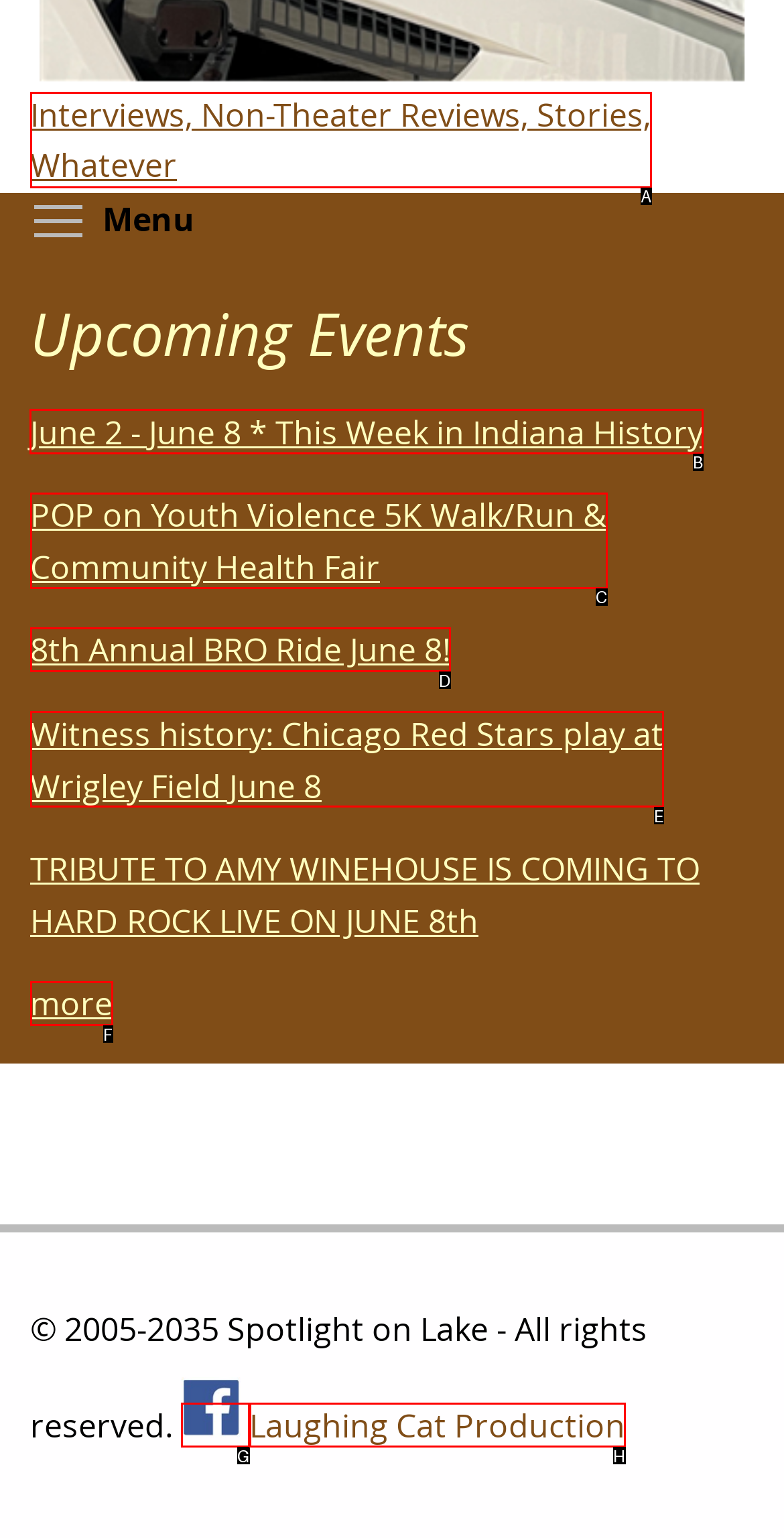Choose the letter of the UI element necessary for this task: View upcoming event 'This Week in Indiana History'
Answer with the correct letter.

B